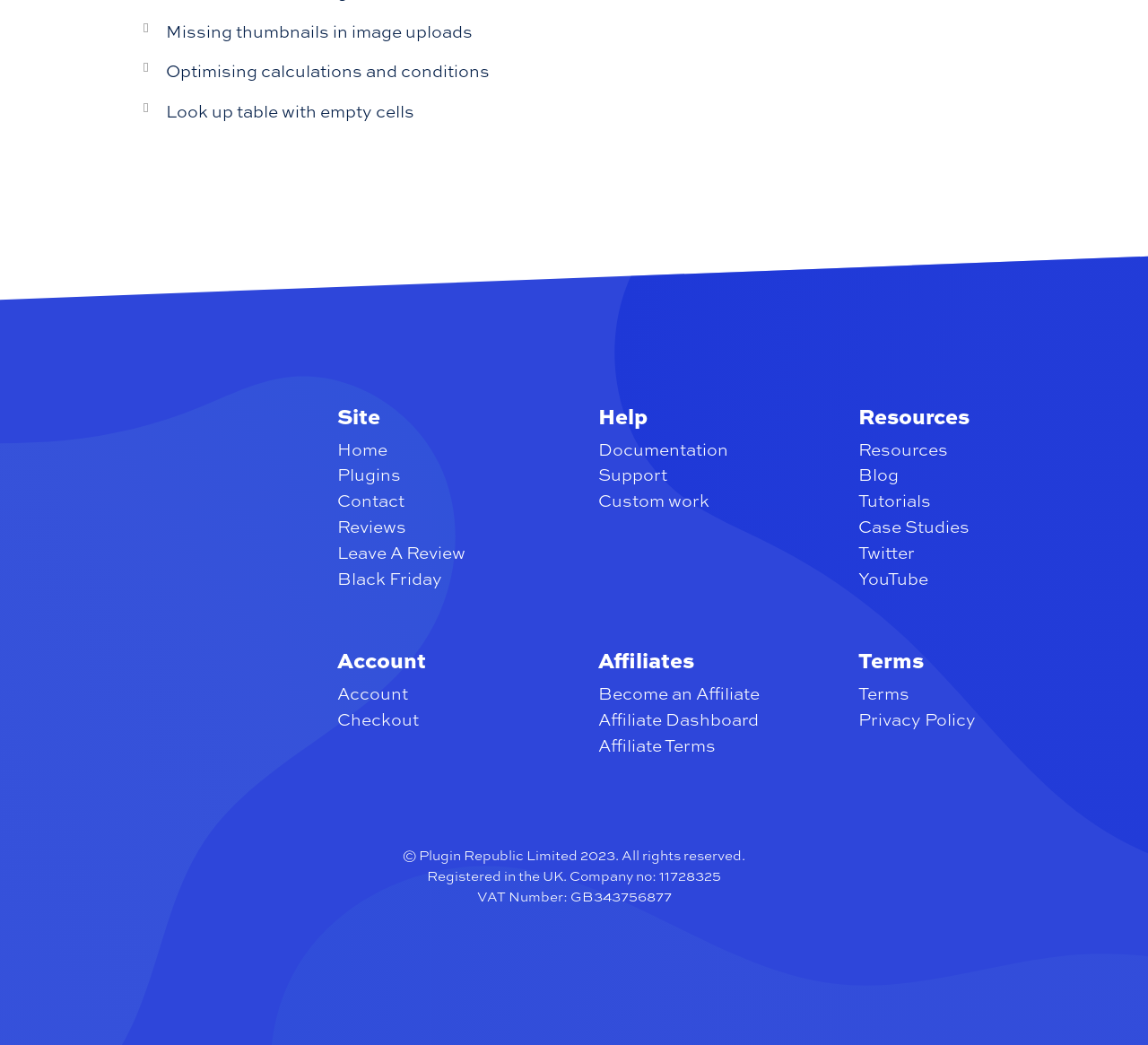Bounding box coordinates are given in the format (top-left x, top-left y, bottom-right x, bottom-right y). All values should be floating point numbers between 0 and 1. Provide the bounding box coordinate for the UI element described as: Missing thumbnails in image uploads

[0.145, 0.017, 0.412, 0.041]